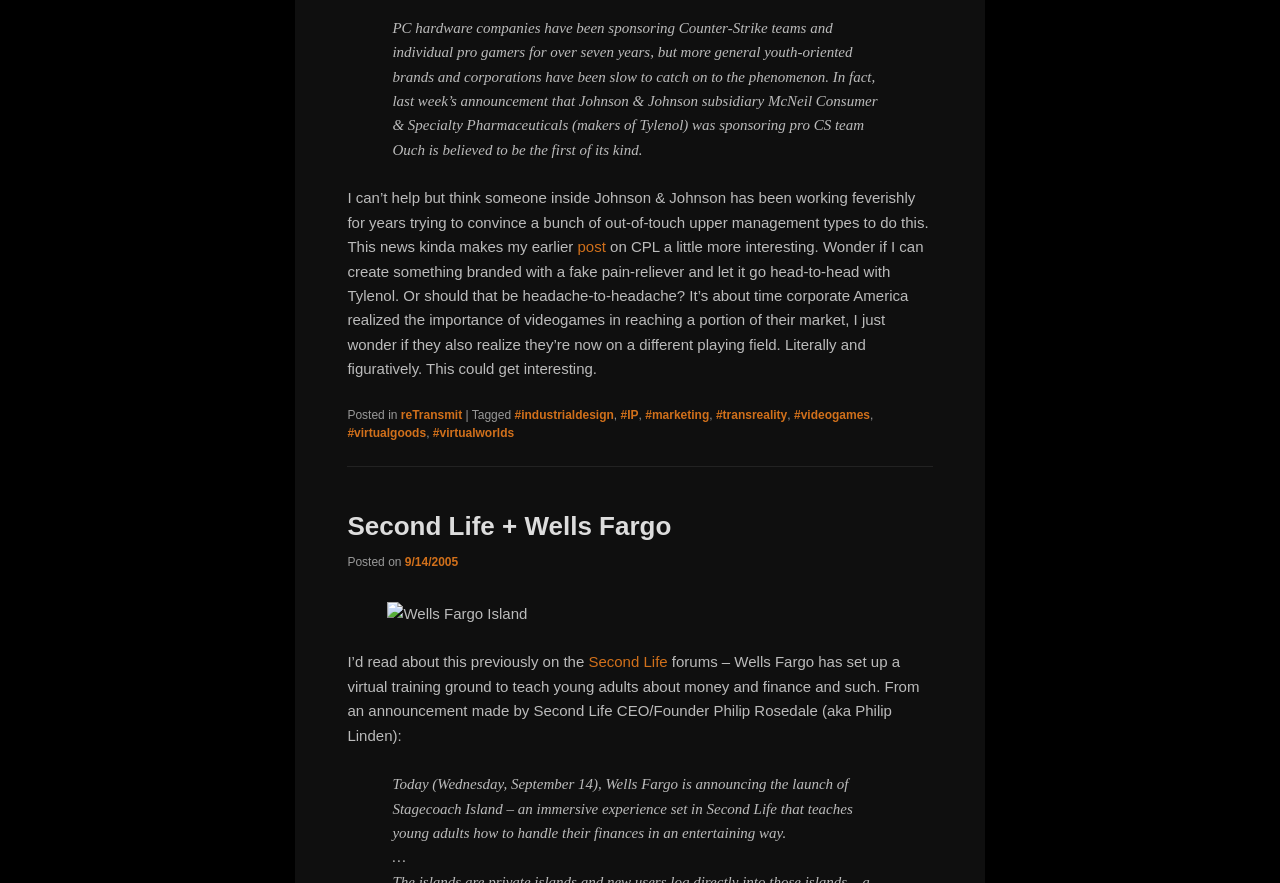Identify the bounding box coordinates of the area that should be clicked in order to complete the given instruction: "Click the 'reTransmit' link". The bounding box coordinates should be four float numbers between 0 and 1, i.e., [left, top, right, bottom].

[0.313, 0.462, 0.361, 0.478]